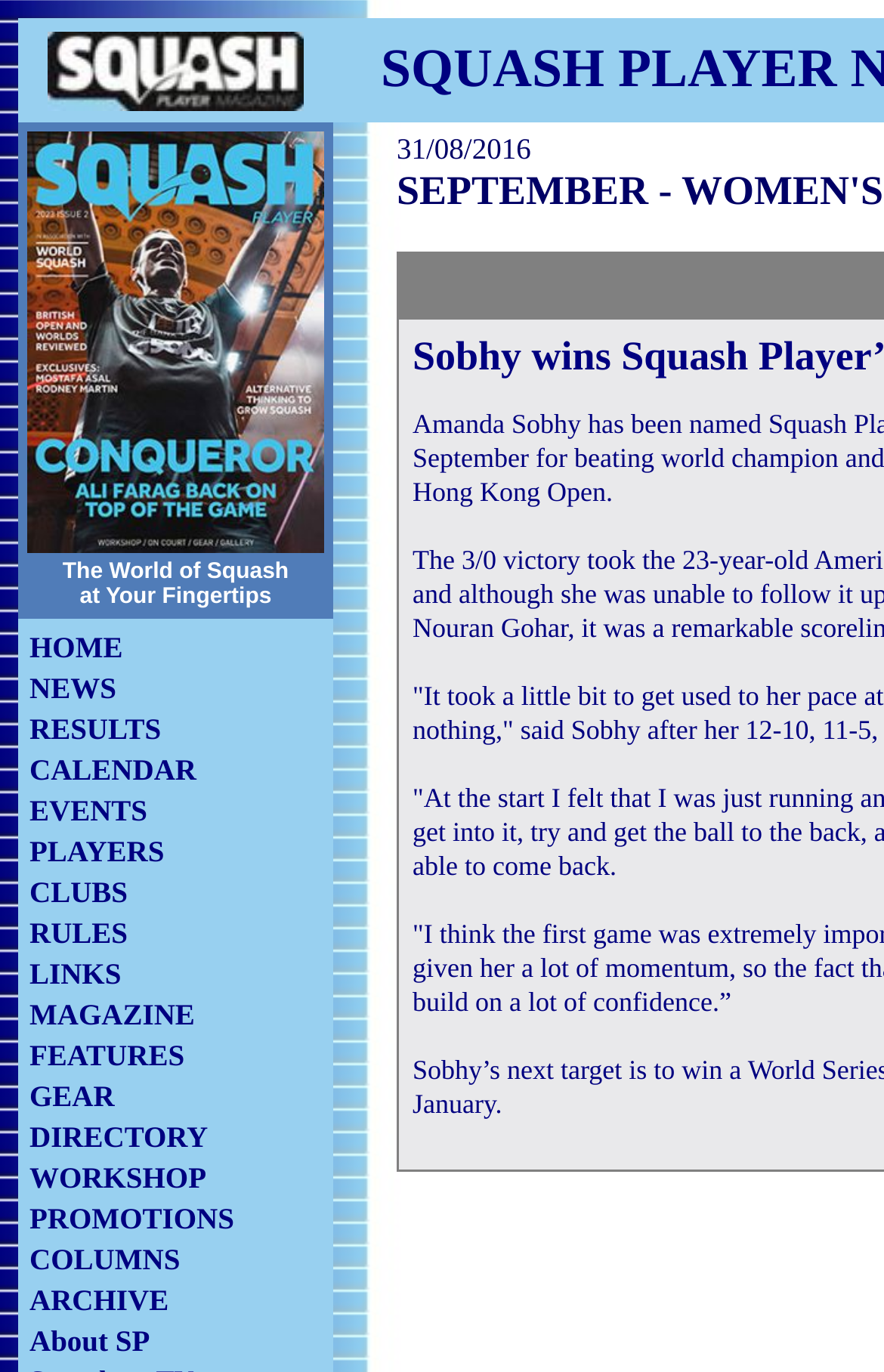Please locate the clickable area by providing the bounding box coordinates to follow this instruction: "Read the MAGAZINE".

[0.033, 0.727, 0.22, 0.752]